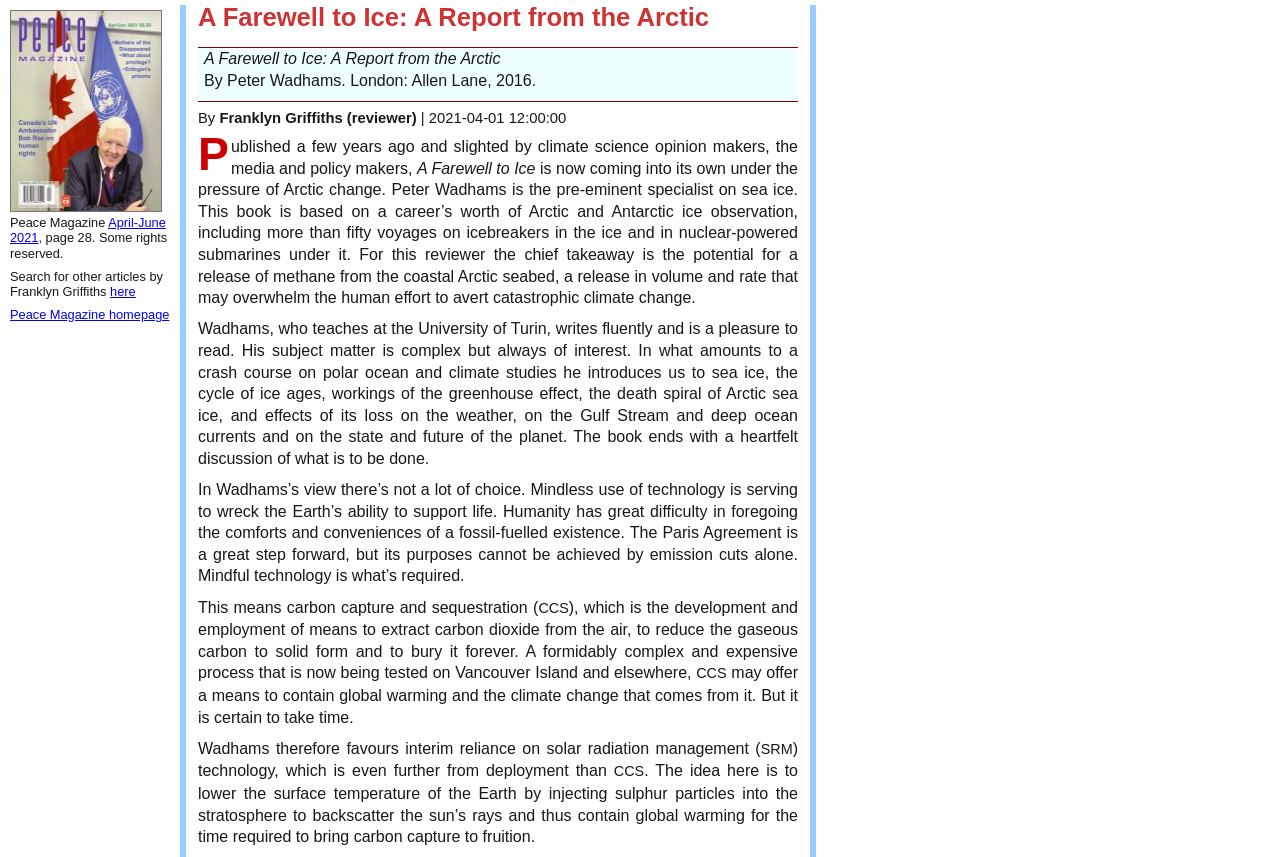Please find the bounding box for the following UI element description. Provide the coordinates in (top-left x, top-left y, bottom-right x, bottom-right y) format, with values between 0 and 1: Peace Magazine homepage

[0.008, 0.358, 0.132, 0.376]